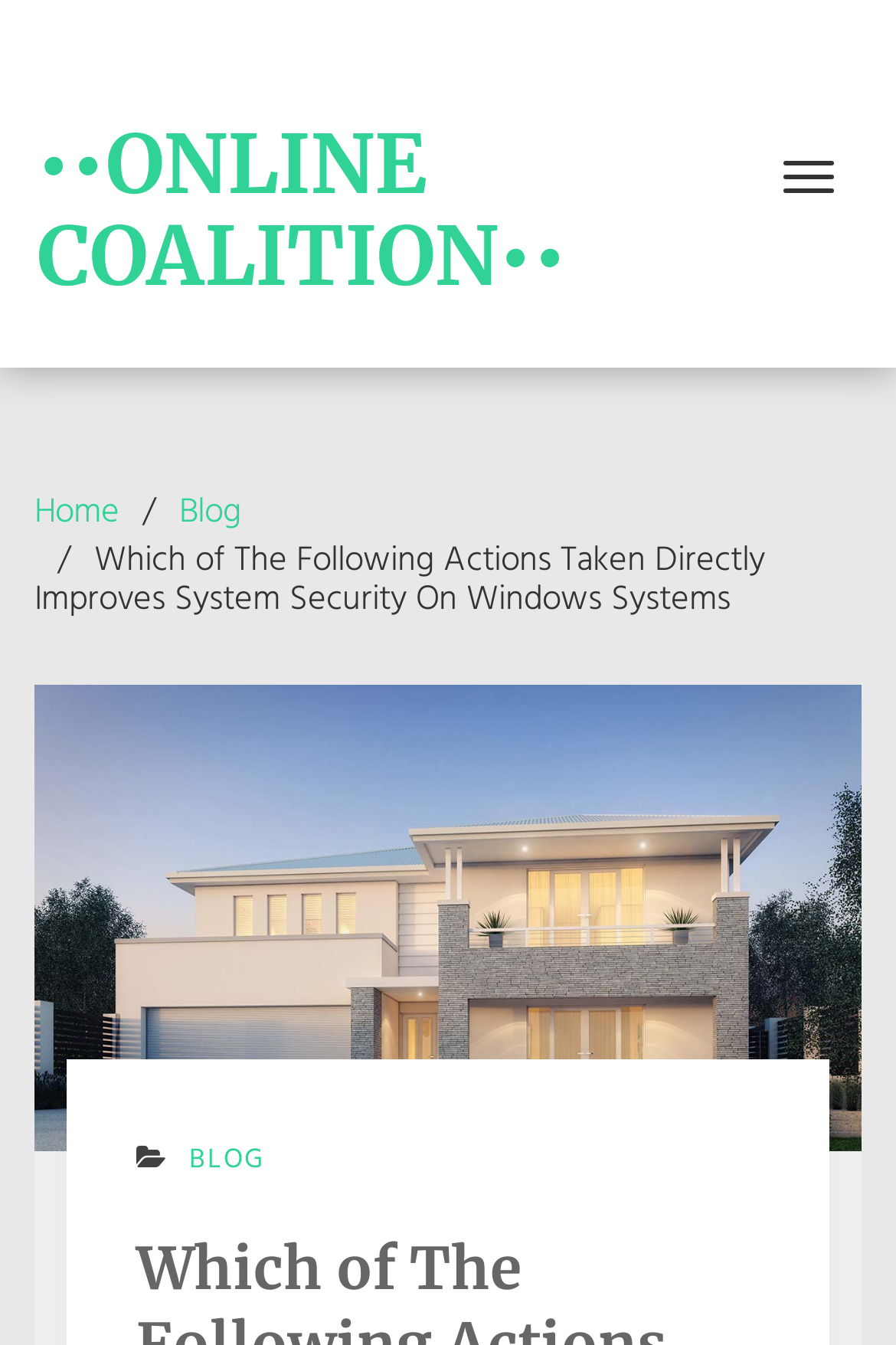Provide your answer in a single word or phrase: 
Is the navigation menu expanded?

No